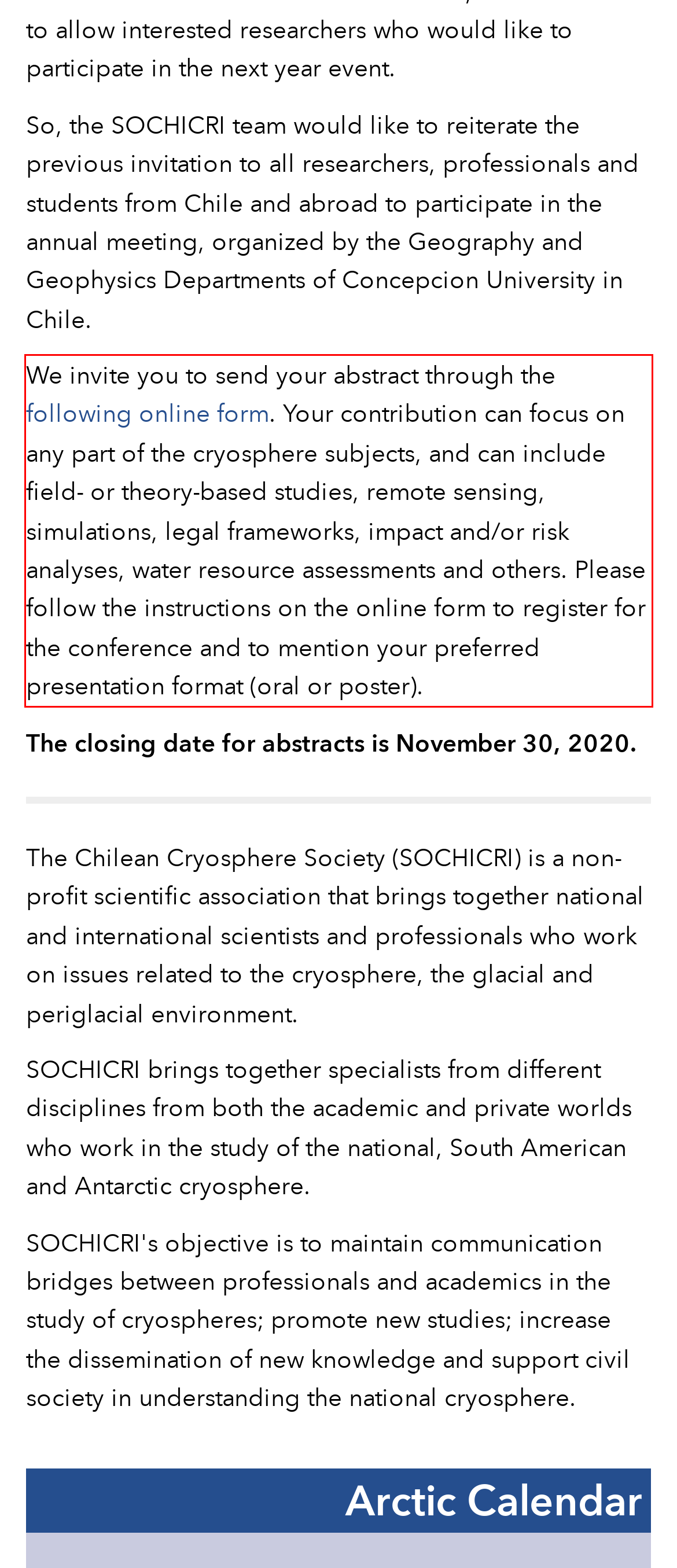There is a UI element on the webpage screenshot marked by a red bounding box. Extract and generate the text content from within this red box.

We invite you to send your abstract through the following online form. Your contribution can focus on any part of the cryosphere subjects, and can include field- or theory-based studies, remote sensing, simulations, legal frameworks, impact and/or risk analyses, water resource assessments and others. Please follow the instructions on the online form to register for the conference and to mention your preferred presentation format (oral or poster).